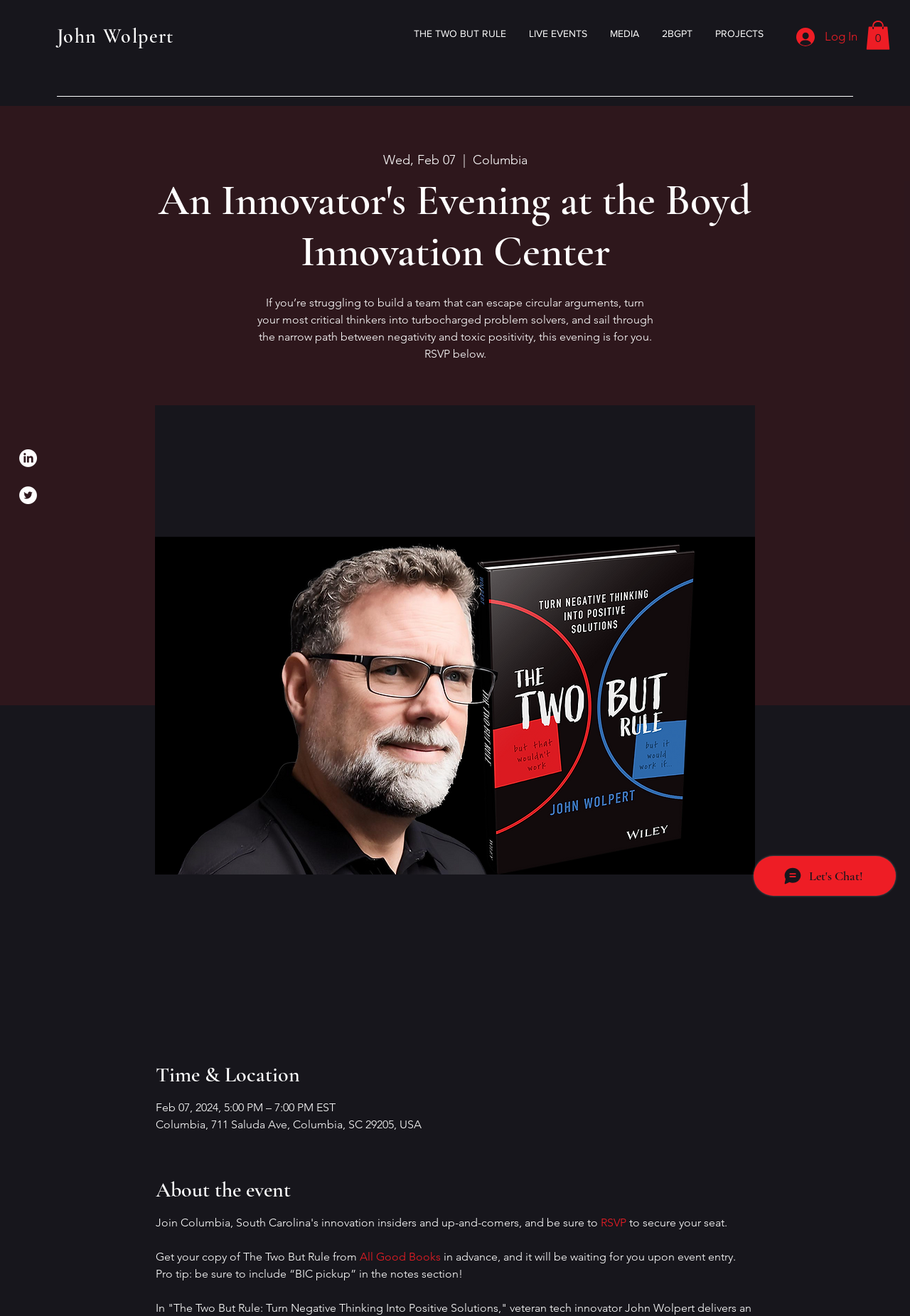What is the event title?
Answer the question with a single word or phrase by looking at the picture.

An Innovator's Evening